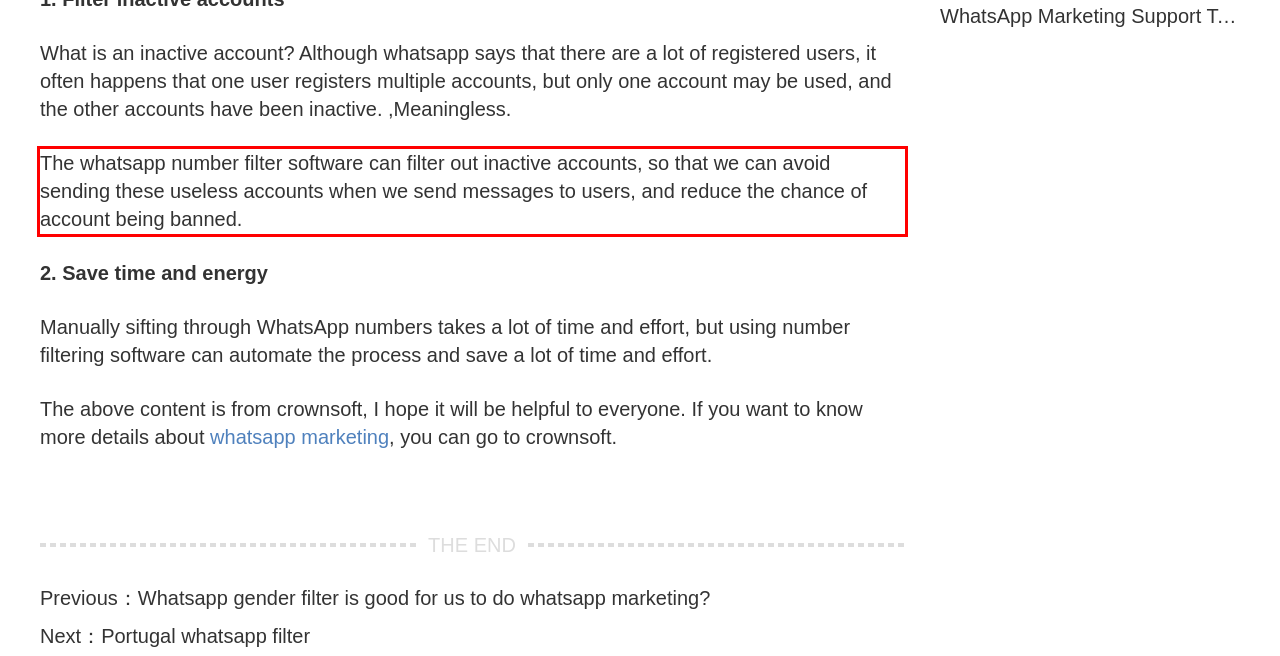Using the provided screenshot, read and generate the text content within the red-bordered area.

The whatsapp number filter software can filter out inactive accounts, so that we can avoid sending these useless accounts when we send messages to users, and reduce the chance of account being banned.